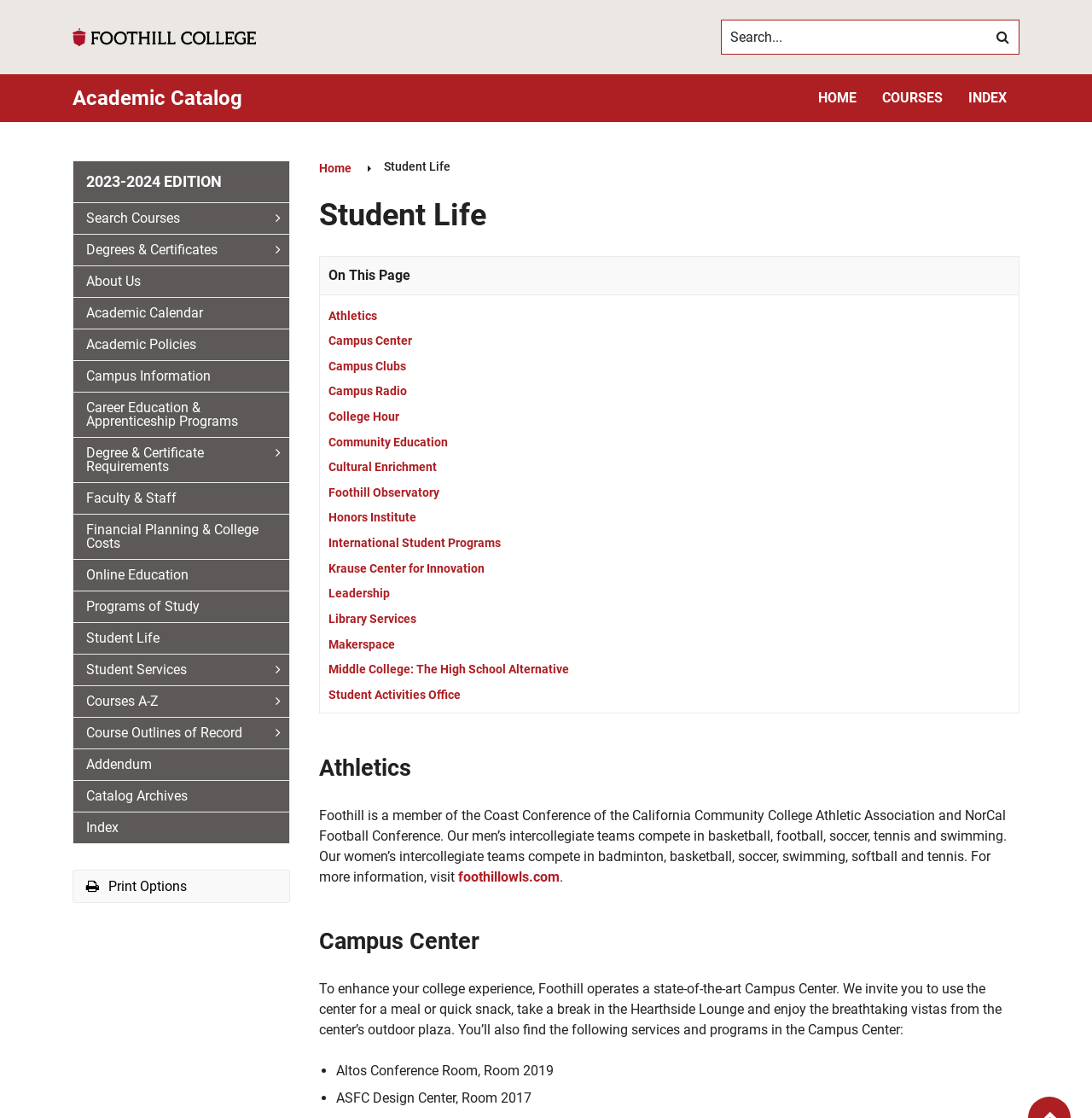Determine the bounding box of the UI element mentioned here: "Course Outlines of Record". The coordinates must be in the format [left, top, right, bottom] with values ranging from 0 to 1.

[0.067, 0.642, 0.265, 0.67]